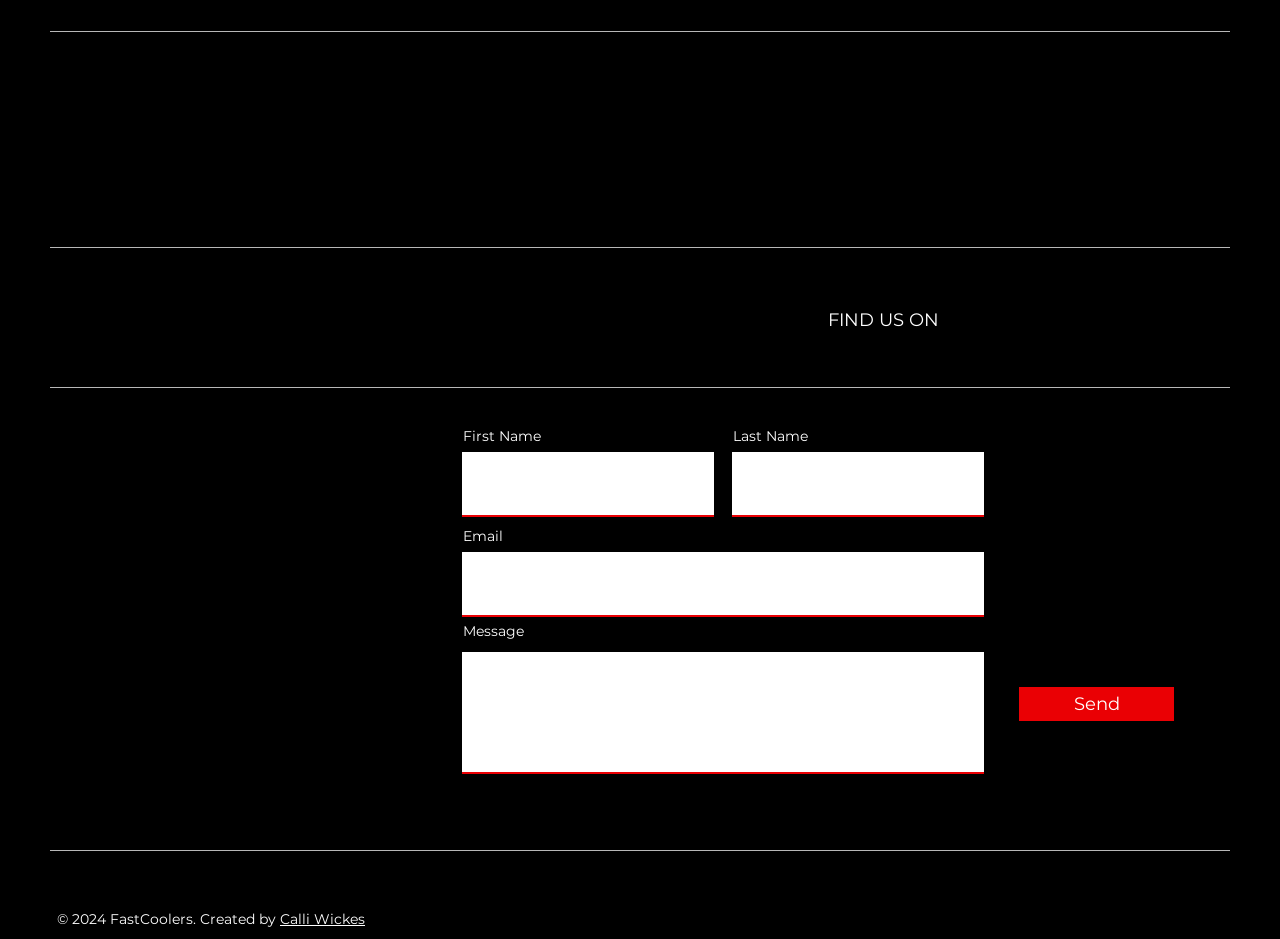What is the purpose of the form on the webpage?
Refer to the image and offer an in-depth and detailed answer to the question.

The form on the webpage is used to contact FastCoolers, as indicated by the 'contact us' text above the form, and the fields provided, such as First Name, Last Name, Email, and Message, which suggest that the user is intended to fill out the form to get in touch with FastCoolers.